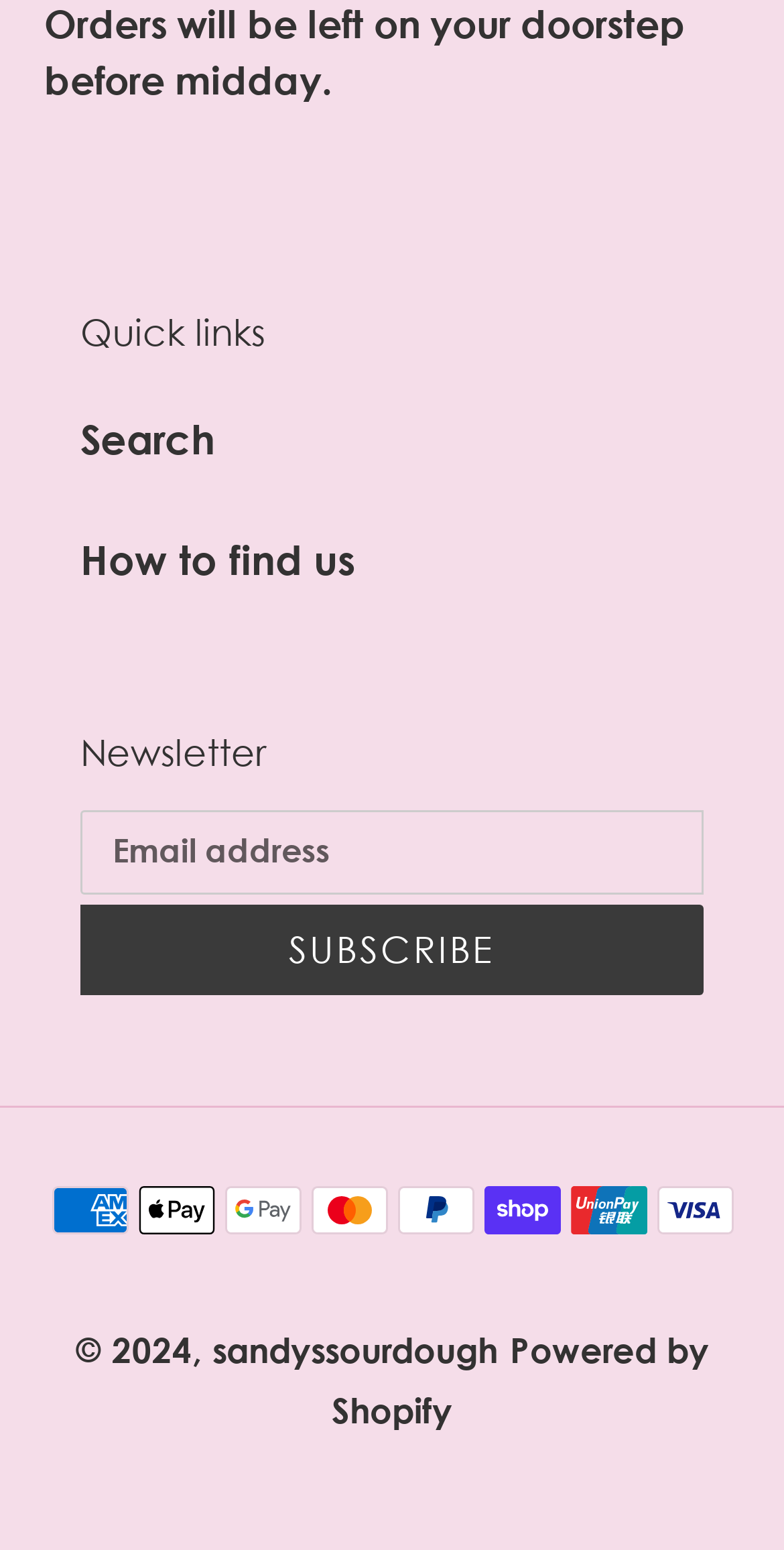Give a one-word or one-phrase response to the question: 
What is the text above the payment method images?

Payment methods